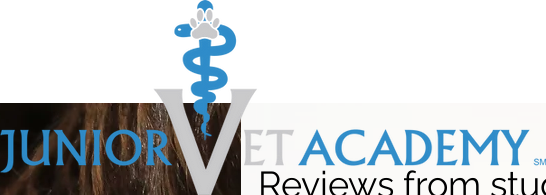Offer a detailed caption for the image presented.

The image features the logo of the "Junior Vet Academy," prominently showcasing the academy's name in bold, blue letters. The letter "V" is stylized and highlighted with a symbolic veterinary caduceus, which incorporates a paw print, representing the veterinary profession and care for animals. 

Below the logo is the phrase "Reviews from students, parents and caregivers," indicating that the content focuses on opinions and testimonials about the academy's programs. This combination emphasizes the academy's commitment to providing quality veterinary education for students while soliciting and valuing feedback from those involved. The overall design is visually appealing and effectively conveys the academy's mission and community engagement.